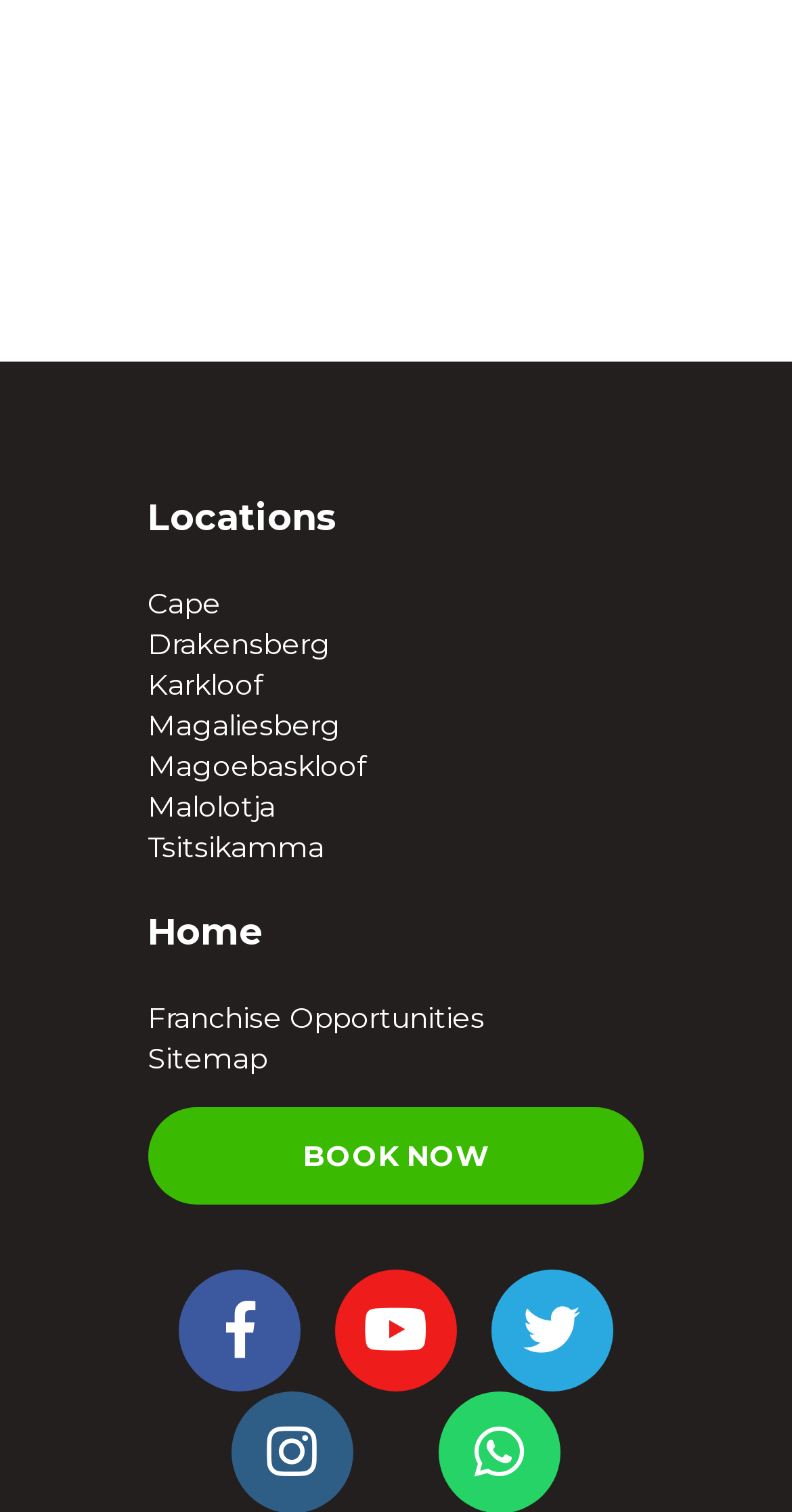Indicate the bounding box coordinates of the element that must be clicked to execute the instruction: "View locations". The coordinates should be given as four float numbers between 0 and 1, i.e., [left, top, right, bottom].

[0.186, 0.328, 0.425, 0.358]